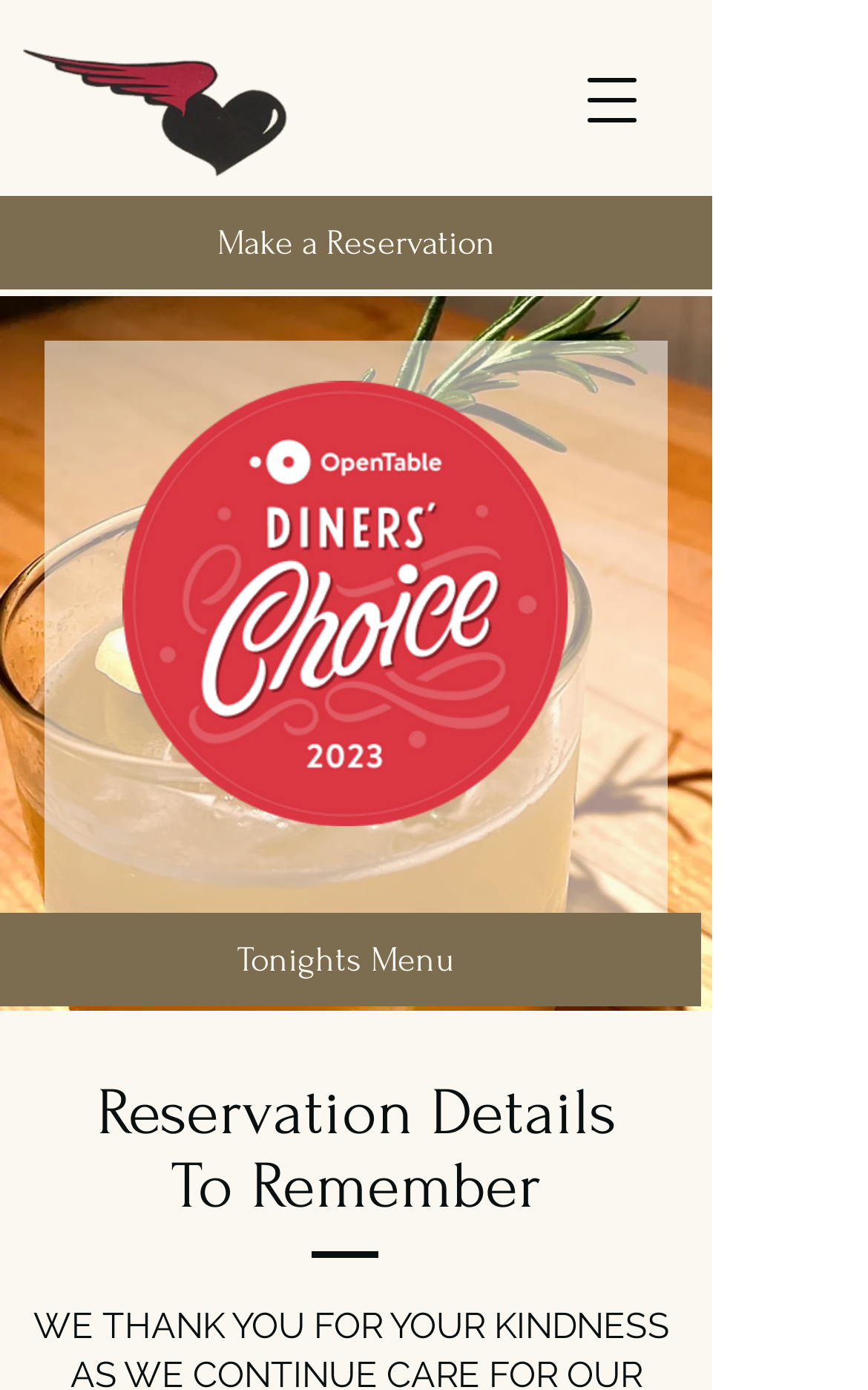What type of image is displayed on the webpage?
Look at the image and respond to the question as thoroughly as possible.

The image 'IMG_9584_edited_edited.jpg' is displayed on the webpage, which appears to be a food-related image, possibly showcasing a dish served at the Flea Street restaurant.